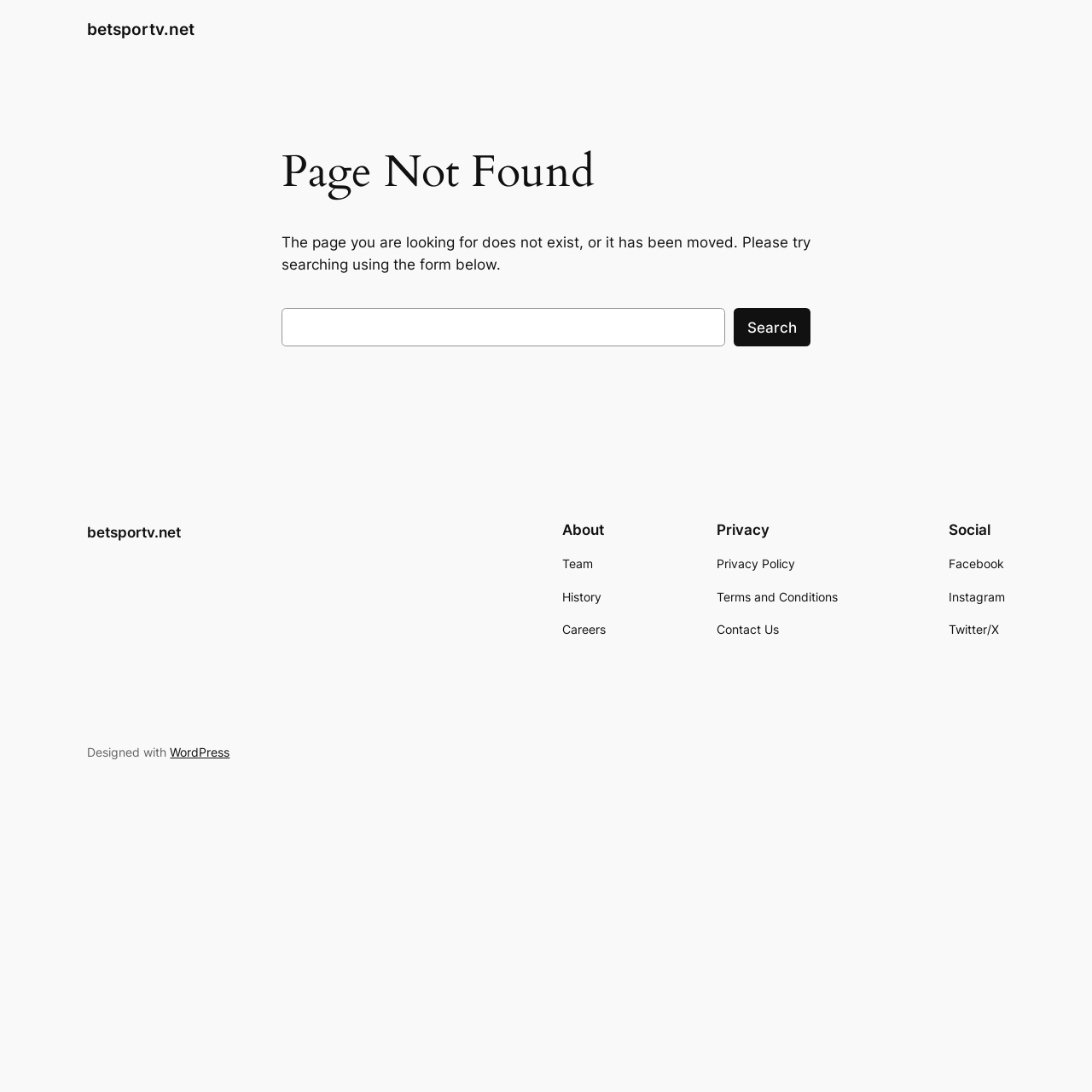Find the bounding box coordinates for the area that must be clicked to perform this action: "Learn about the team".

[0.515, 0.508, 0.543, 0.526]